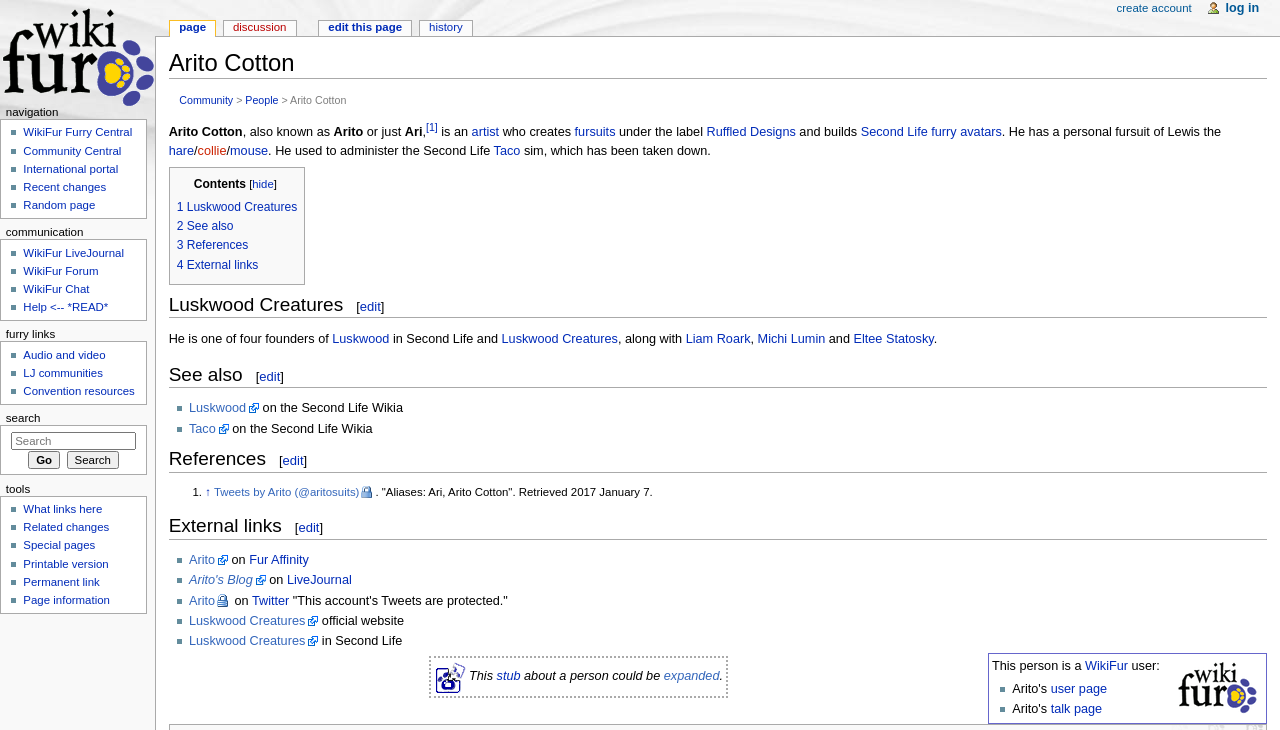Locate the bounding box coordinates of the clickable element to fulfill the following instruction: "Edit the Luskwood Creatures page". Provide the coordinates as four float numbers between 0 and 1 in the format [left, top, right, bottom].

[0.281, 0.41, 0.297, 0.43]